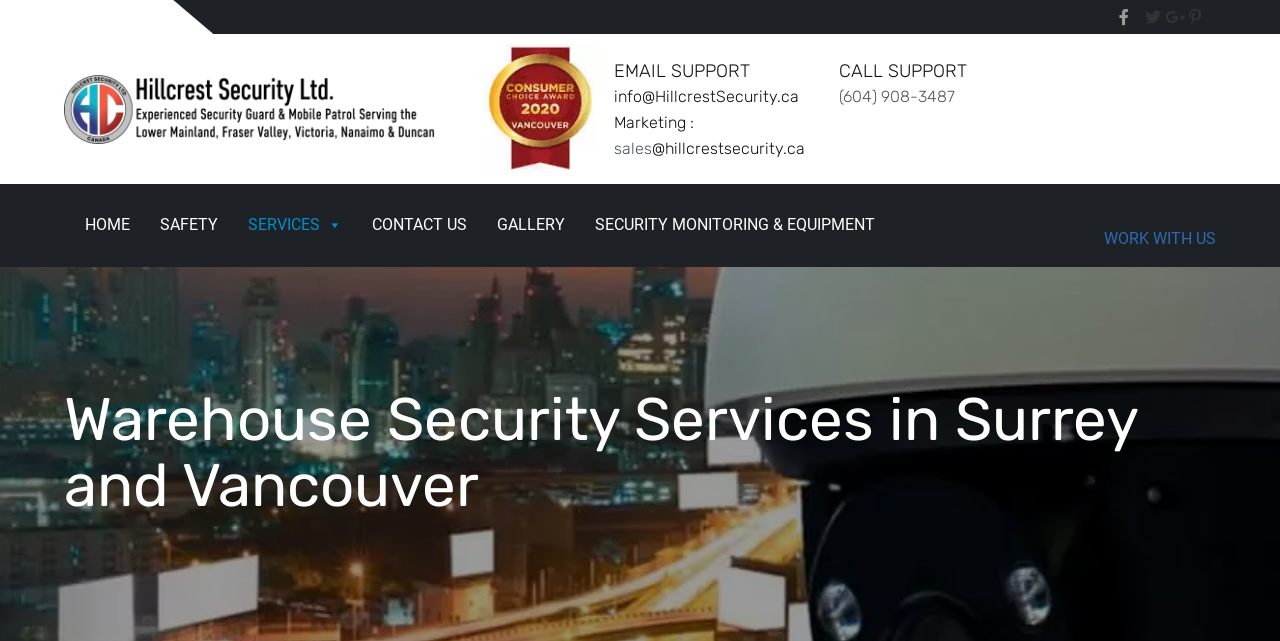Determine the bounding box coordinates of the region I should click to achieve the following instruction: "Click the SERVICES link". Ensure the bounding box coordinates are four float numbers between 0 and 1, i.e., [left, top, right, bottom].

[0.182, 0.32, 0.279, 0.383]